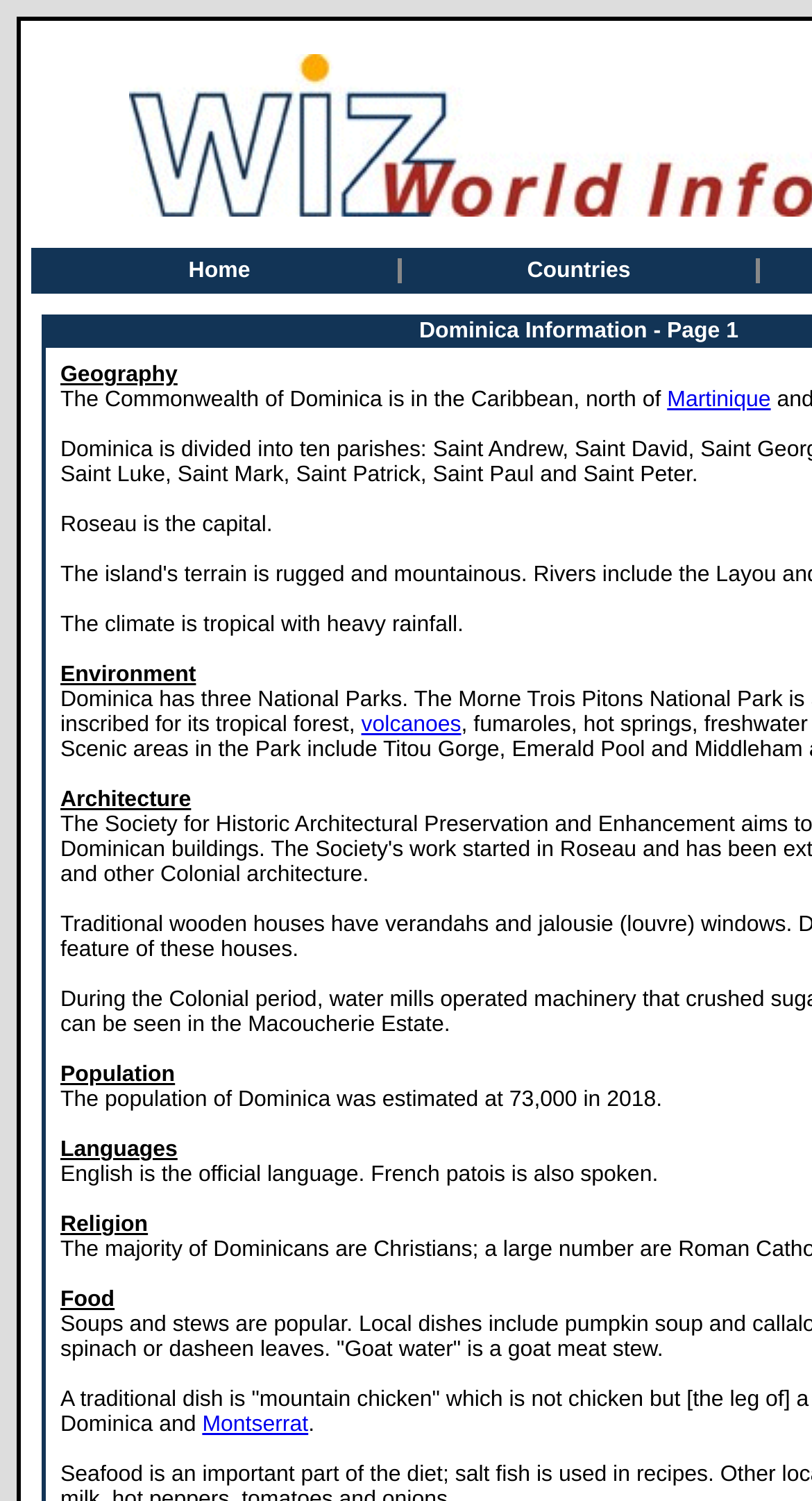Determine the bounding box coordinates of the UI element described below. Use the format (top-left x, top-left y, bottom-right x, bottom-right y) with floating point numbers between 0 and 1: Countries

[0.494, 0.172, 0.932, 0.189]